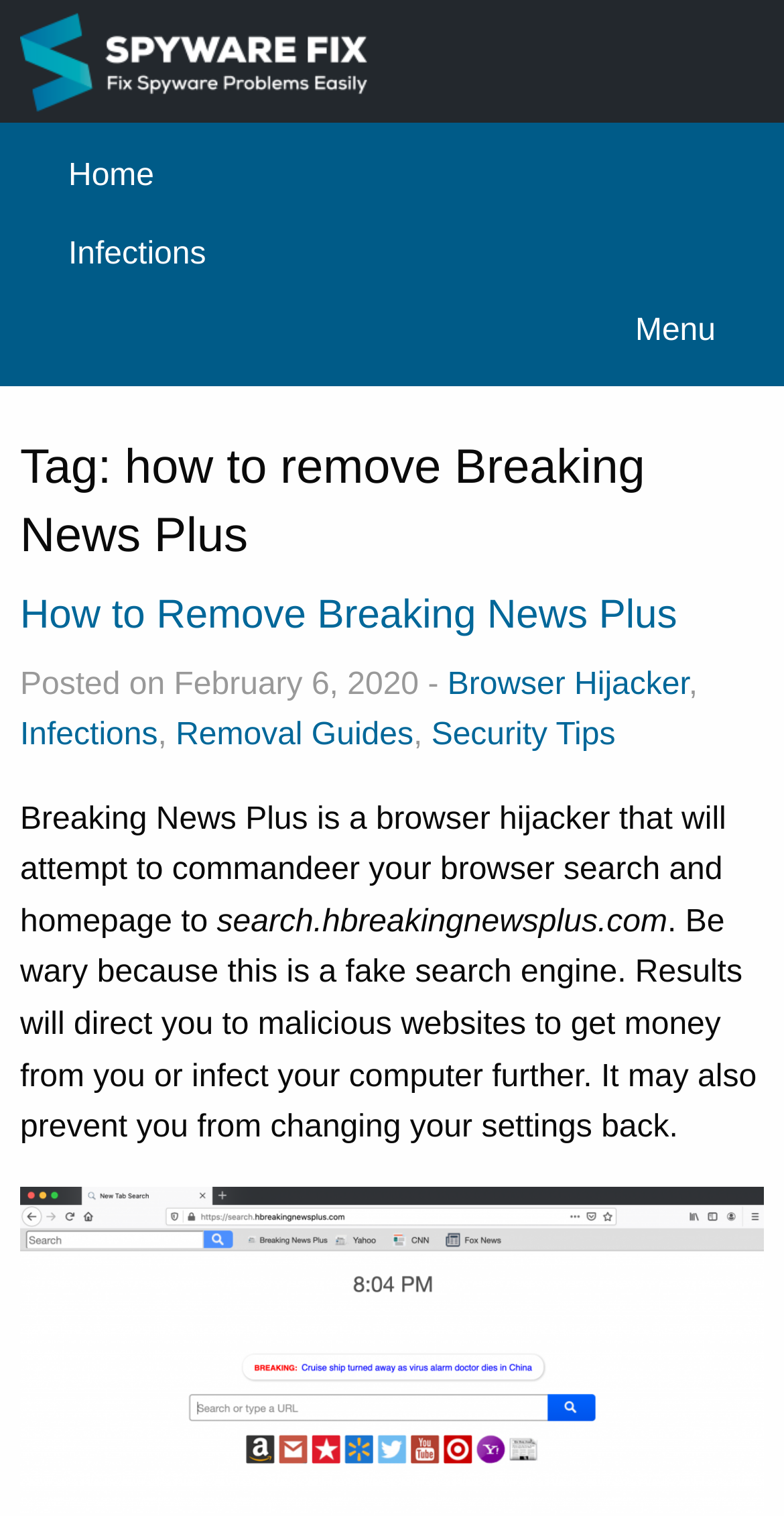Please specify the bounding box coordinates of the clickable section necessary to execute the following command: "View the Removal Guides".

[0.224, 0.474, 0.527, 0.496]